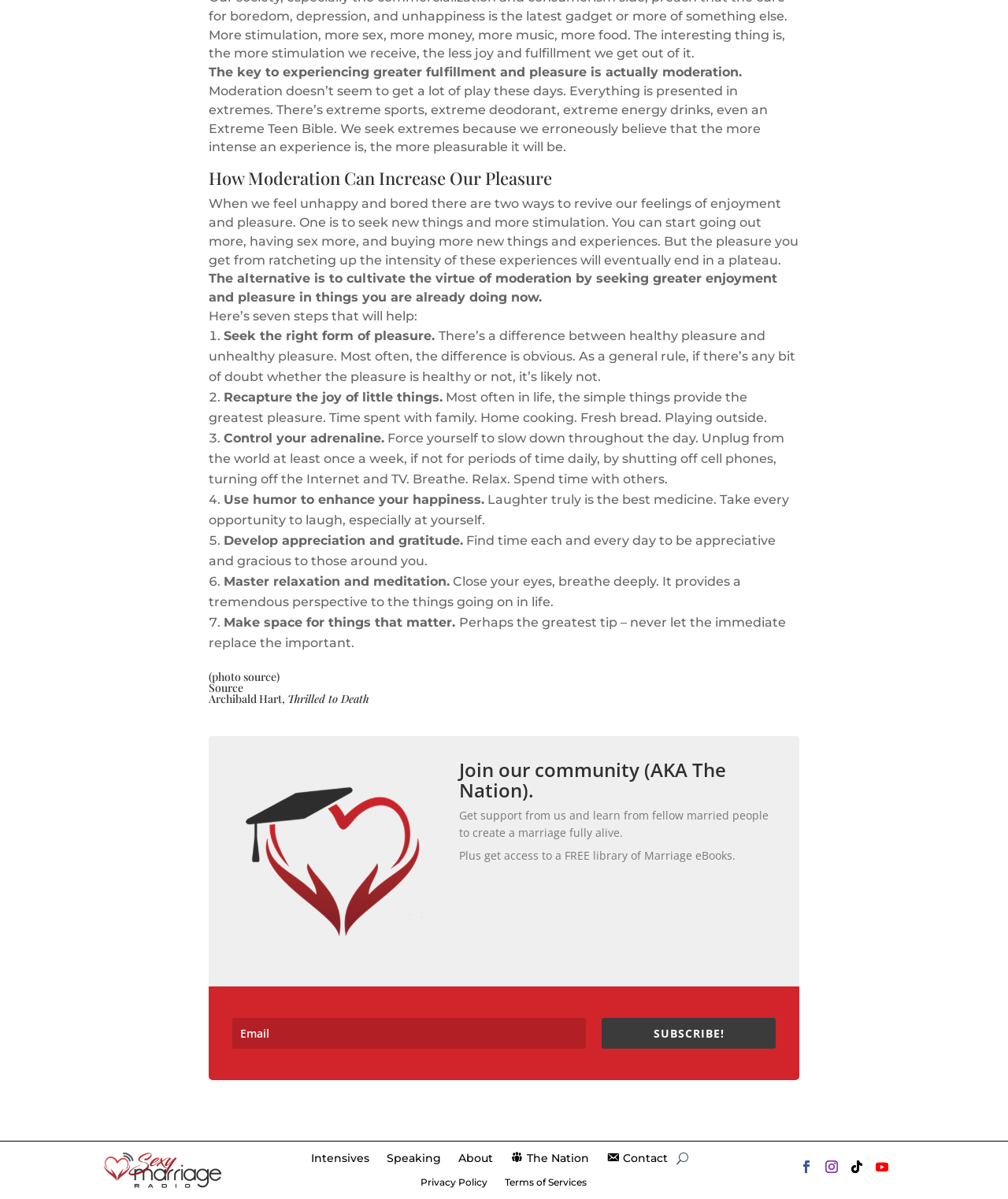Bounding box coordinates must be specified in the format (top-left x, top-left y, bottom-right x, bottom-right y). All values should be floating point numbers between 0 and 1. What are the bounding box coordinates of the UI element described as: placeholder="Email"

[0.23, 0.849, 0.581, 0.874]